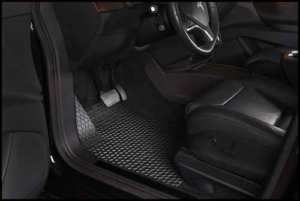Provide a short answer using a single word or phrase for the following question: 
What is the material of the floor mats?

rubber